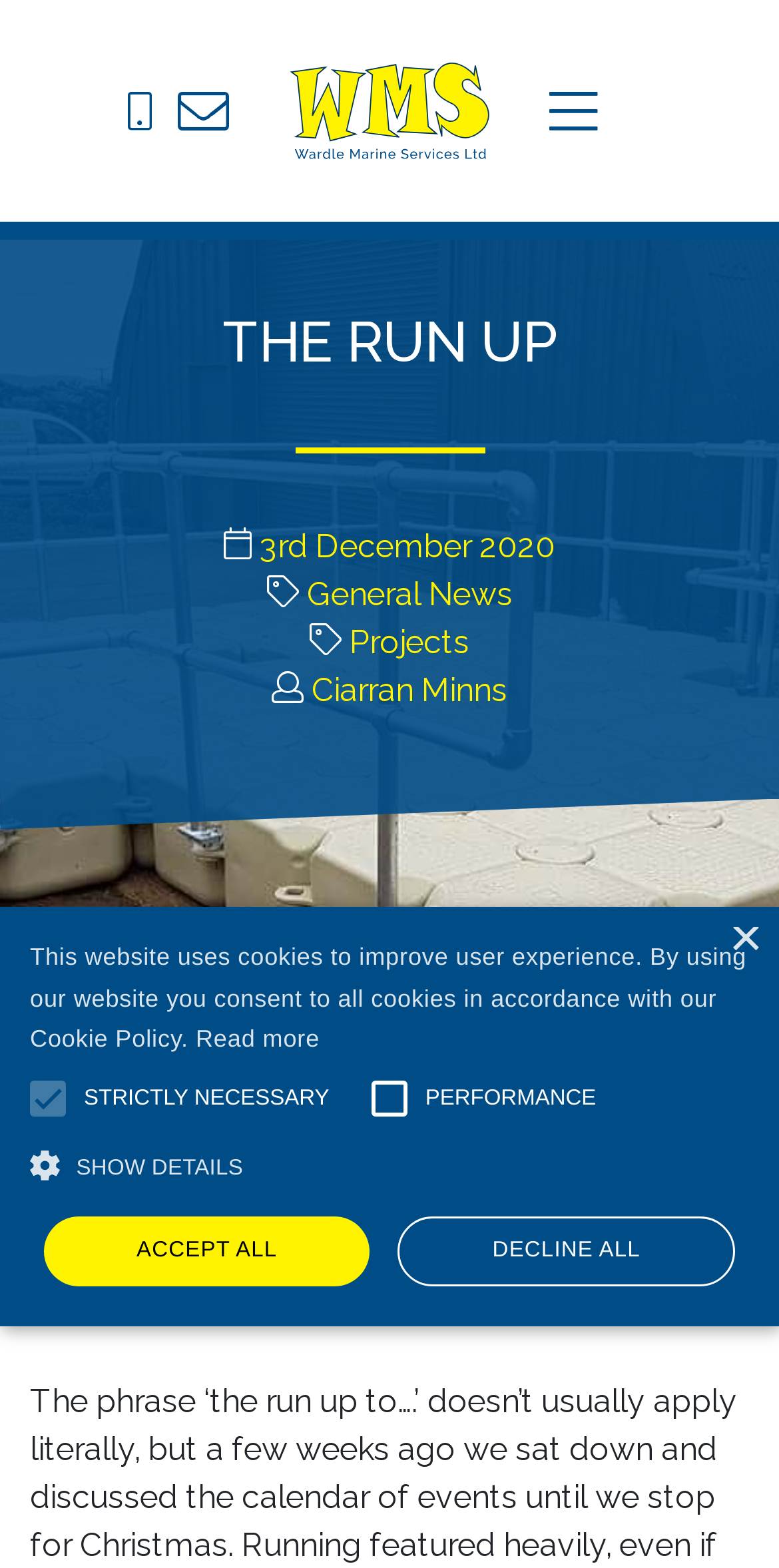Could you provide the bounding box coordinates for the portion of the screen to click to complete this instruction: "Click the Wardle Marine Services LTD Logo"?

[0.041, 0.057, 0.459, 0.081]